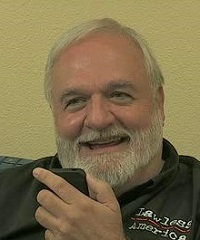Respond to the question below with a single word or phrase:
What is the color of the wall behind the man?

Muted yellow